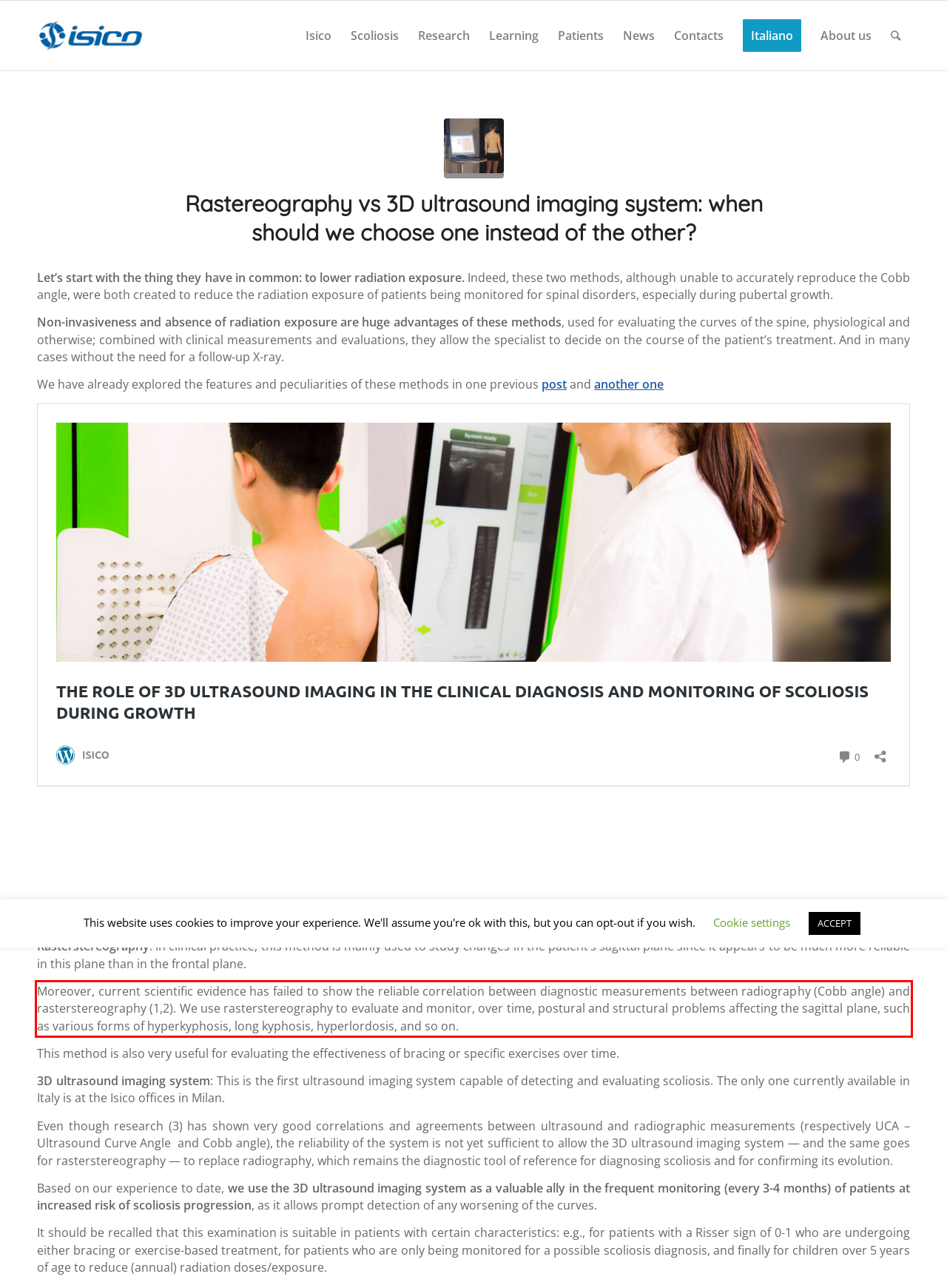You are provided with a screenshot of a webpage that includes a UI element enclosed in a red rectangle. Extract the text content inside this red rectangle.

Moreover, current scientific evidence has failed to show the reliable correlation between diagnostic measurements between radiography (Cobb angle) and rasterstereography (1,2). We use rasterstereography to evaluate and monitor, over time, postural and structural problems affecting the sagittal plane, such as various forms of hyperkyphosis, long kyphosis, hyperlordosis, and so on.